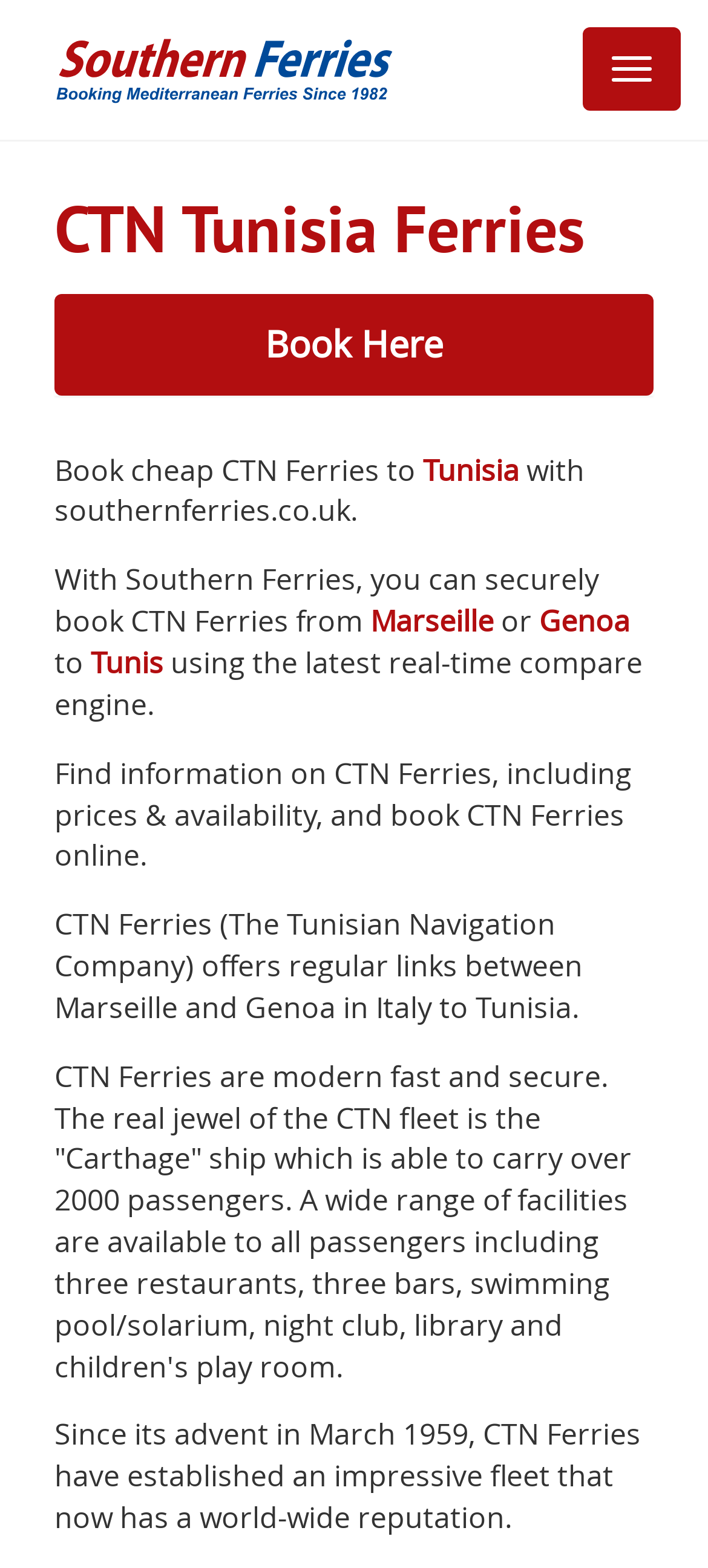Identify the bounding box for the given UI element using the description provided. Coordinates should be in the format (top-left x, top-left y, bottom-right x, bottom-right y) and must be between 0 and 1. Here is the description: Genoa

[0.762, 0.383, 0.89, 0.409]